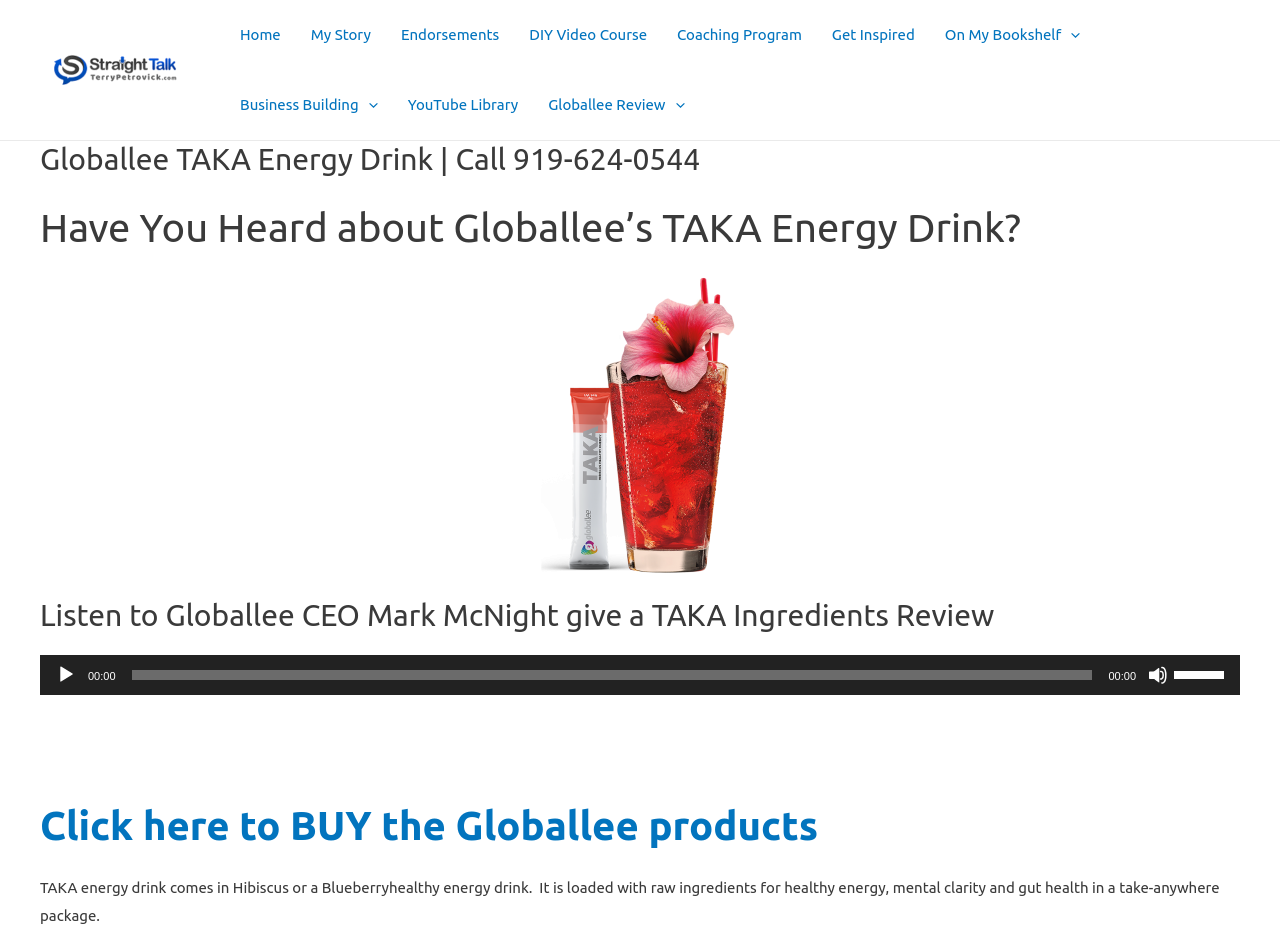Provide a brief response to the question using a single word or phrase: 
What is the name of the energy drink?

Globallee TAKA